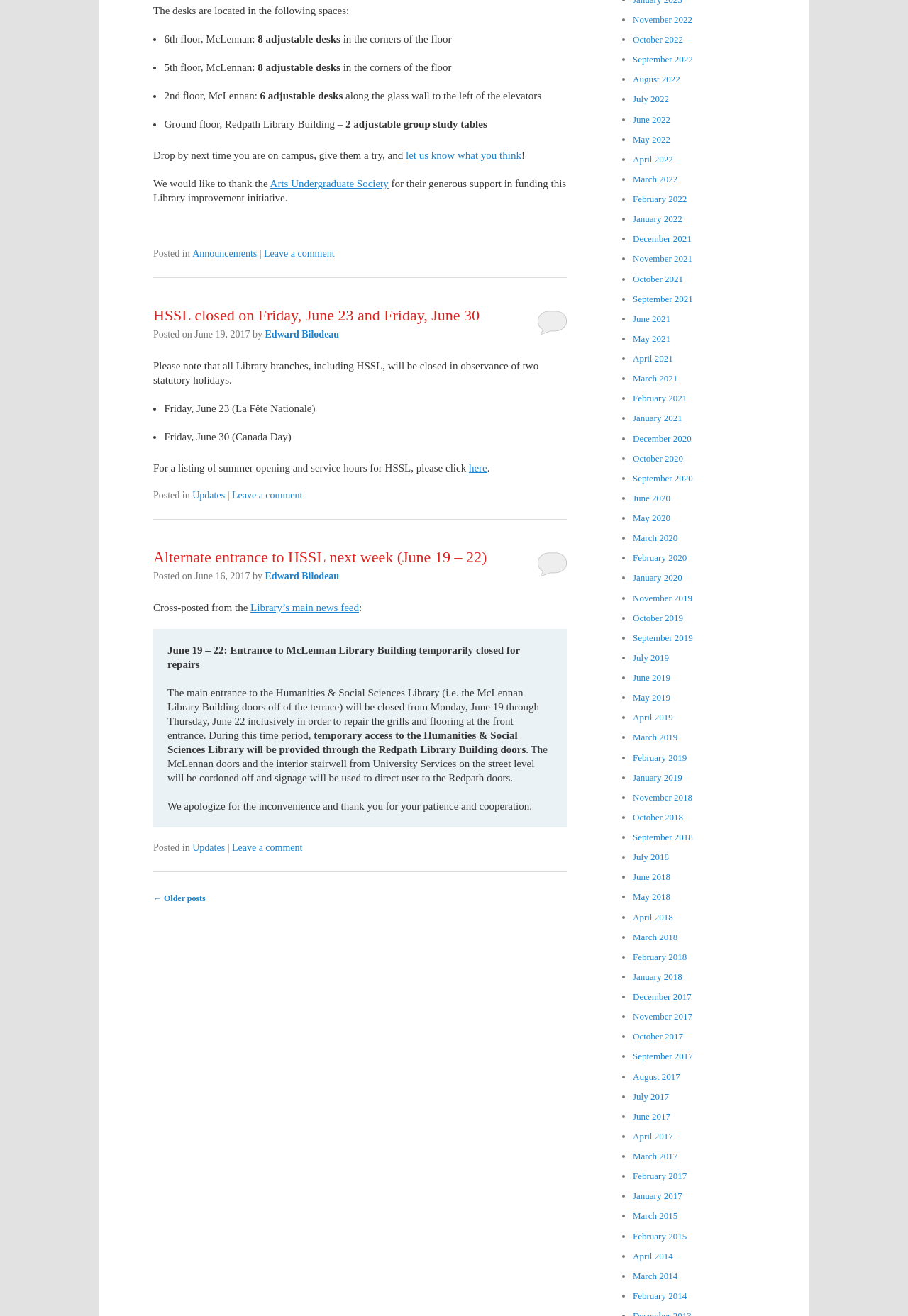What is the purpose of the Library improvement initiative?
Based on the image, answer the question with a single word or brief phrase.

To provide adjustable desks